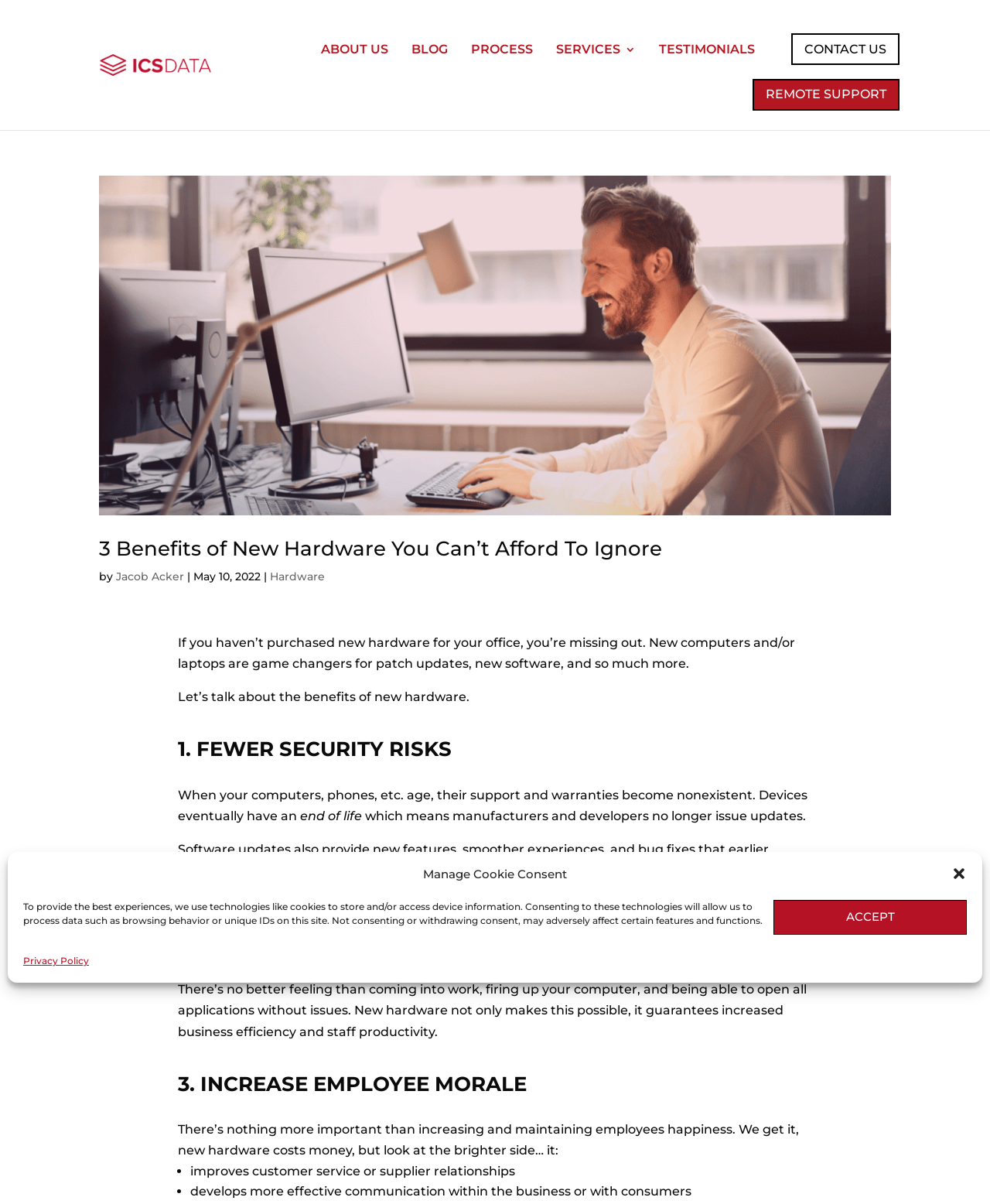What is the name of the company?
Provide a detailed and extensive answer to the question.

I determined the answer by looking at the logo link and image with the text 'ICS Data Logo' at the top of the webpage, which suggests that the company name is ICS Data.